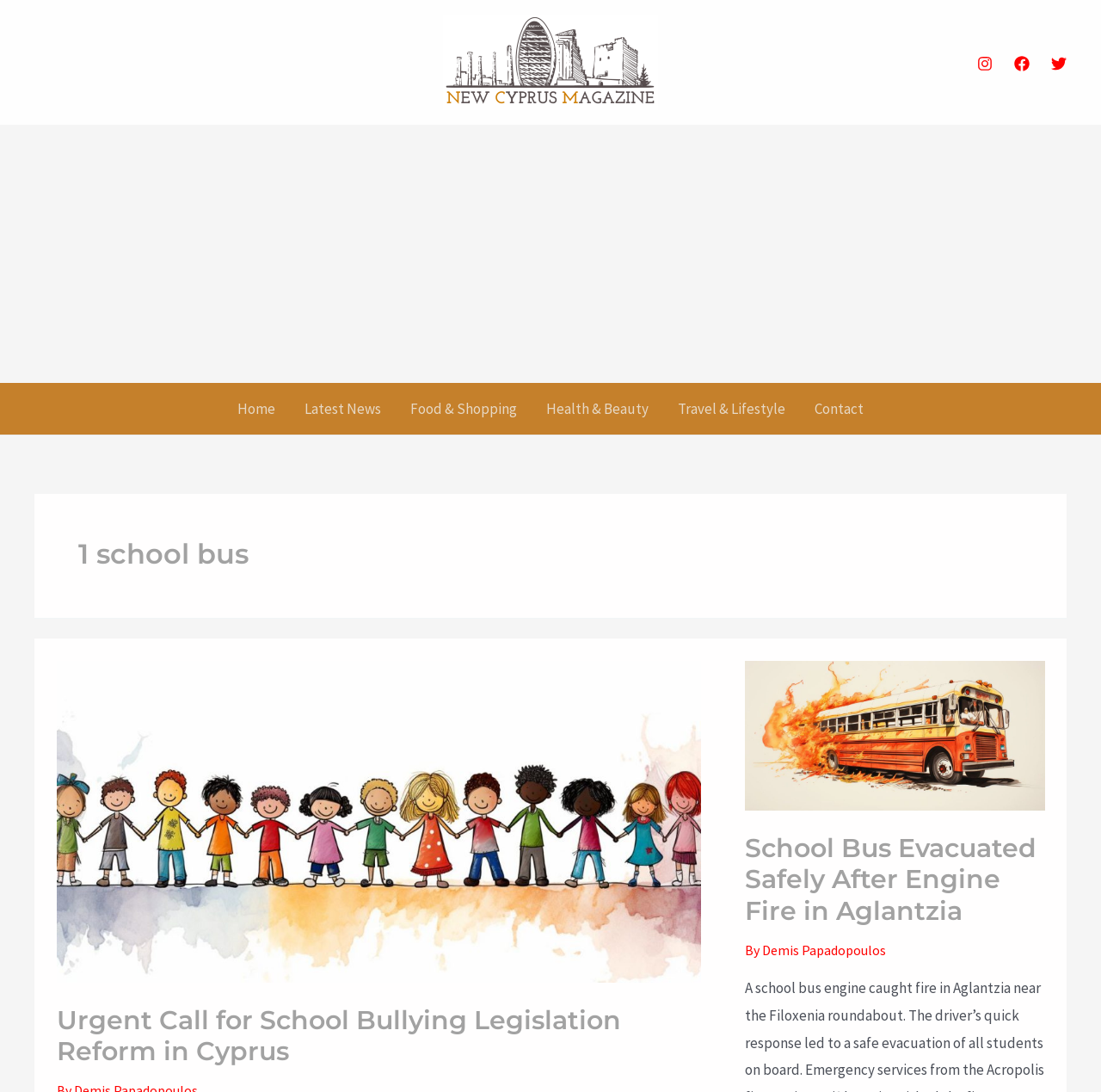Determine the bounding box for the UI element described here: "Contact".

[0.727, 0.351, 0.798, 0.398]